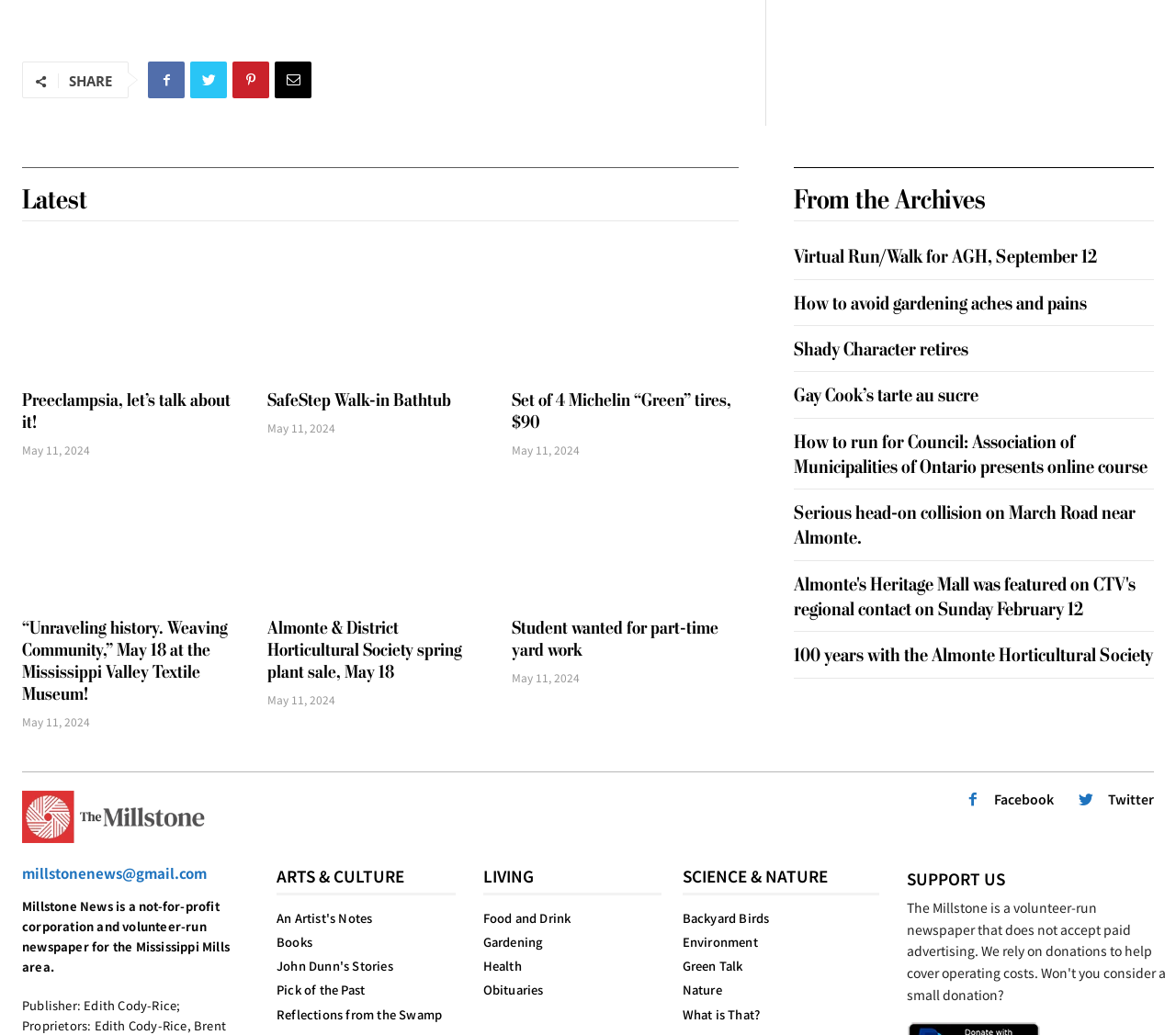How many categories are there in the webpage?
Using the visual information, answer the question in a single word or phrase.

3